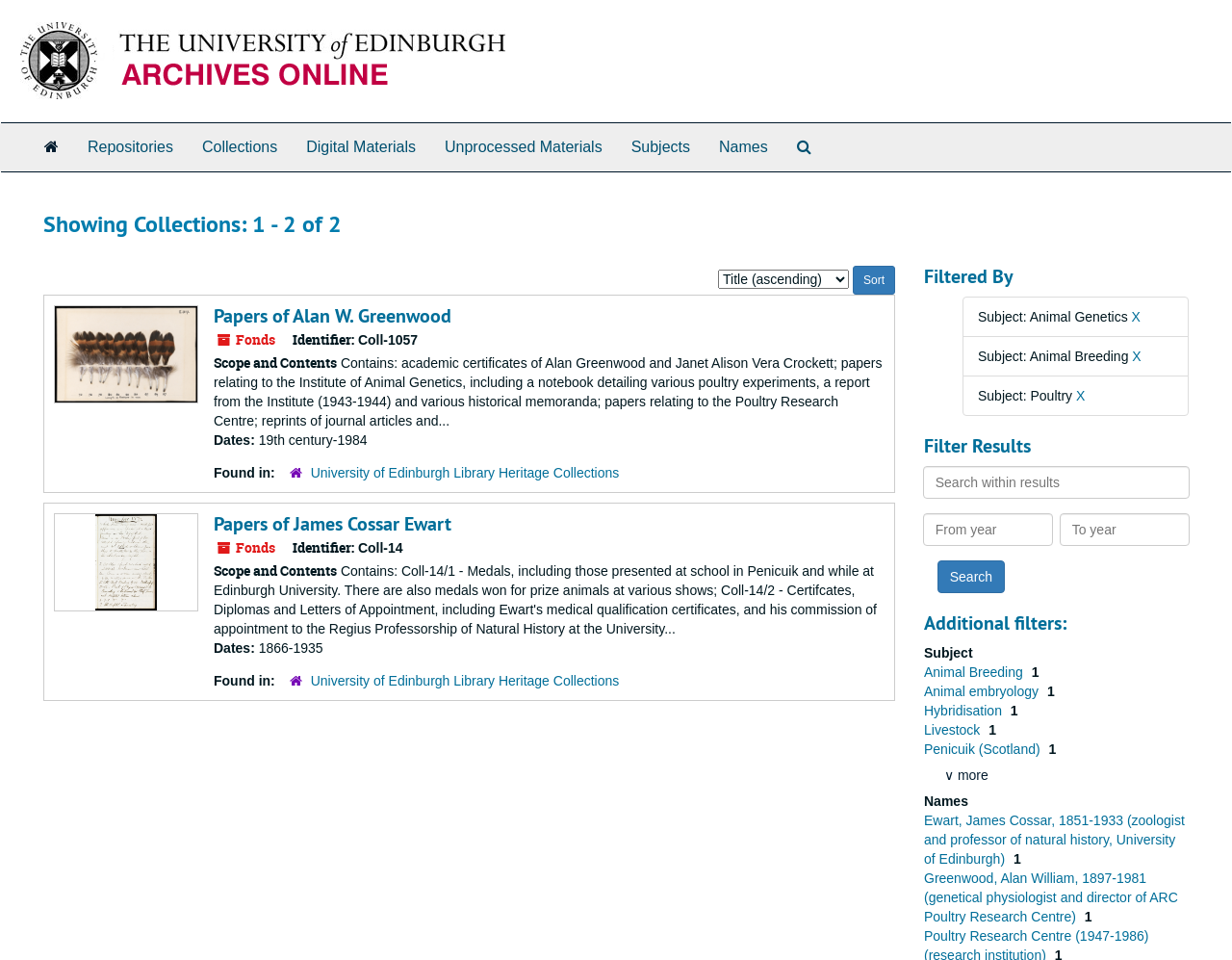Answer the question with a single word or phrase: 
What is the name of the repository?

University of Edinburgh Library Heritage Collections